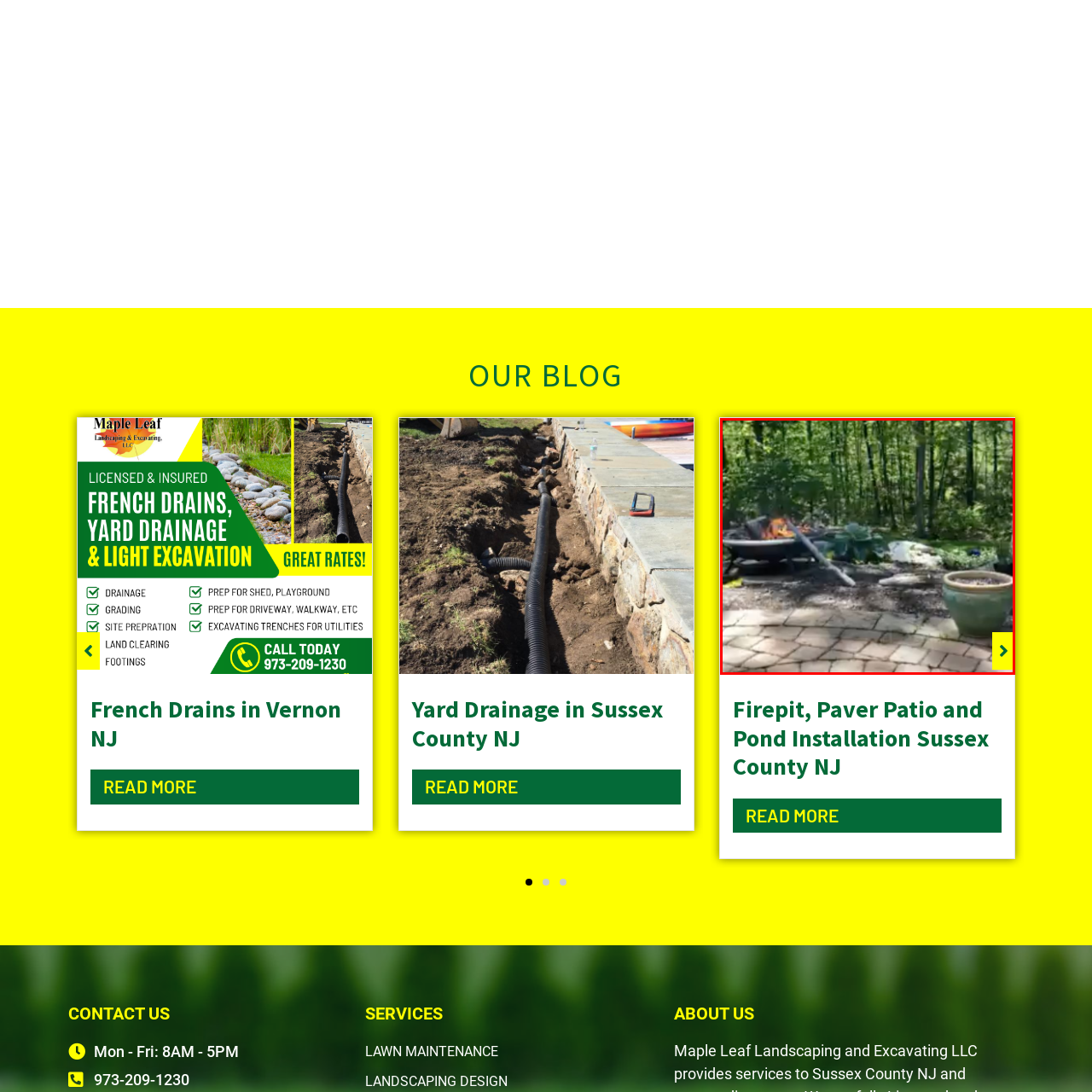Study the part of the image enclosed in the turquoise frame and answer the following question with detailed information derived from the image: 
What is the shape of the patio?

The caption describes the patio as 'circular', which suggests that it is a rounded outdoor space made up of large pavers.